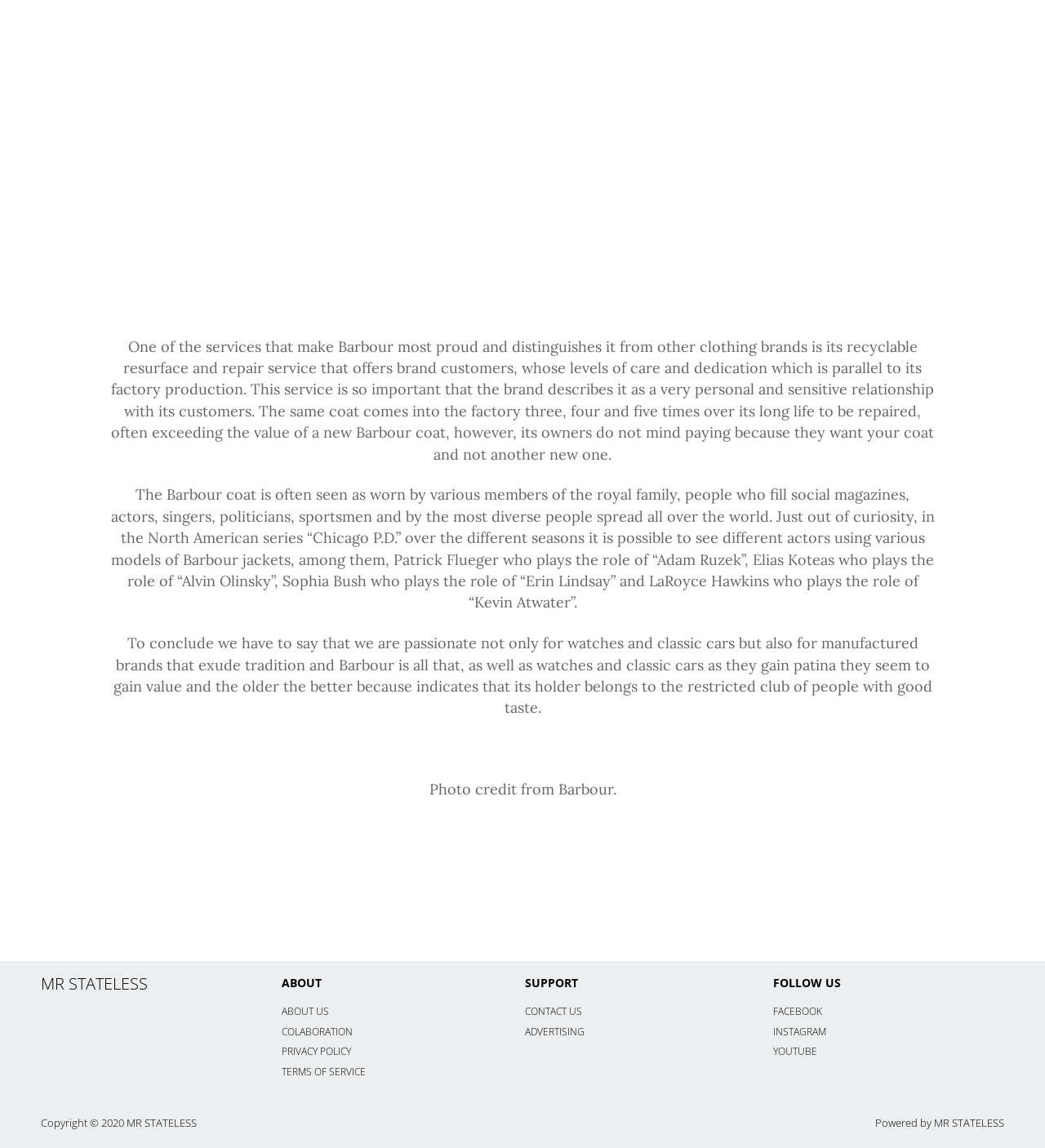Using the element description ABOUT US, predict the bounding box coordinates for the UI element. Provide the coordinates in (top-left x, top-left y, bottom-right x, bottom-right y) format with values ranging from 0 to 1.

[0.27, 0.875, 0.315, 0.887]